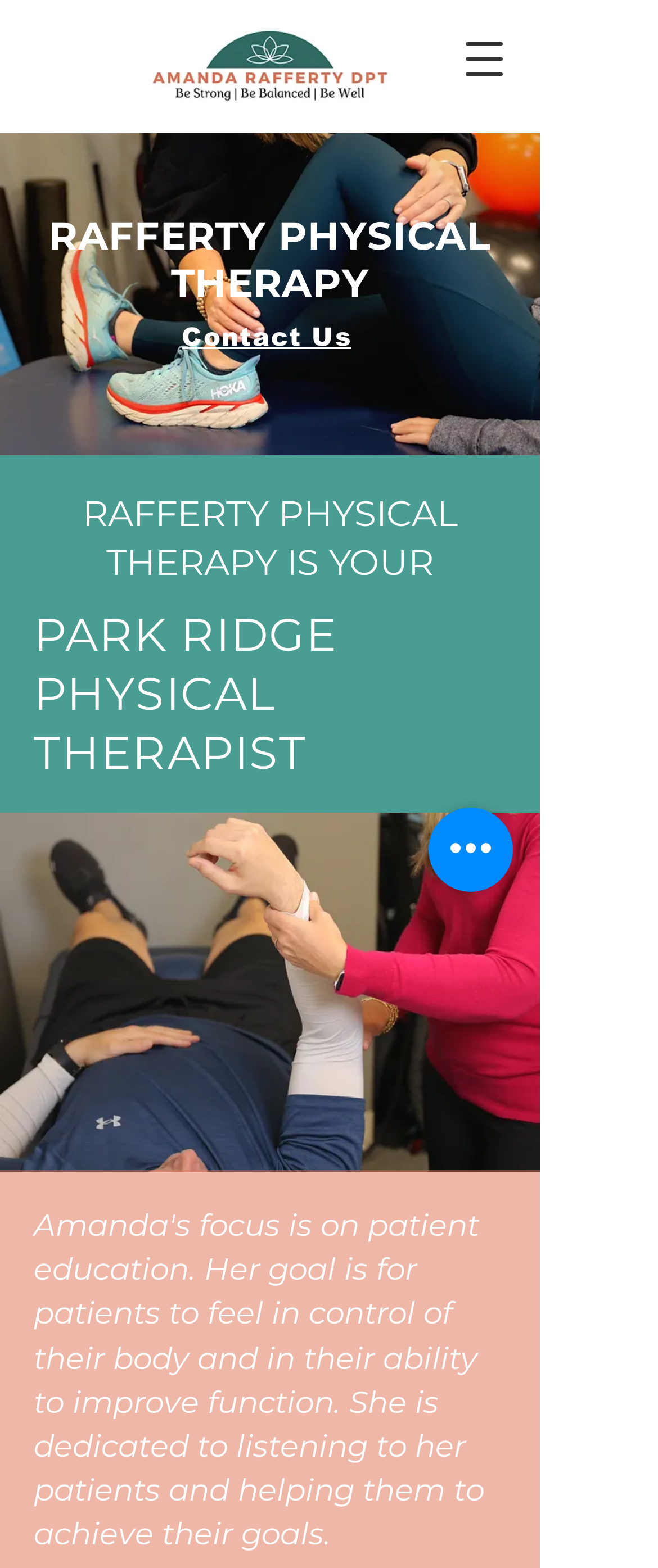What is the topic of the image at the bottom of the page?
Give a thorough and detailed response to the question.

I found the answer by examining the image element at coordinates [0.0, 0.518, 0.821, 0.747]. The text associated with this image is 'Rafferty PT Park Ridge IL specializes in Orthopedics', which suggests that the image is related to orthopedics.